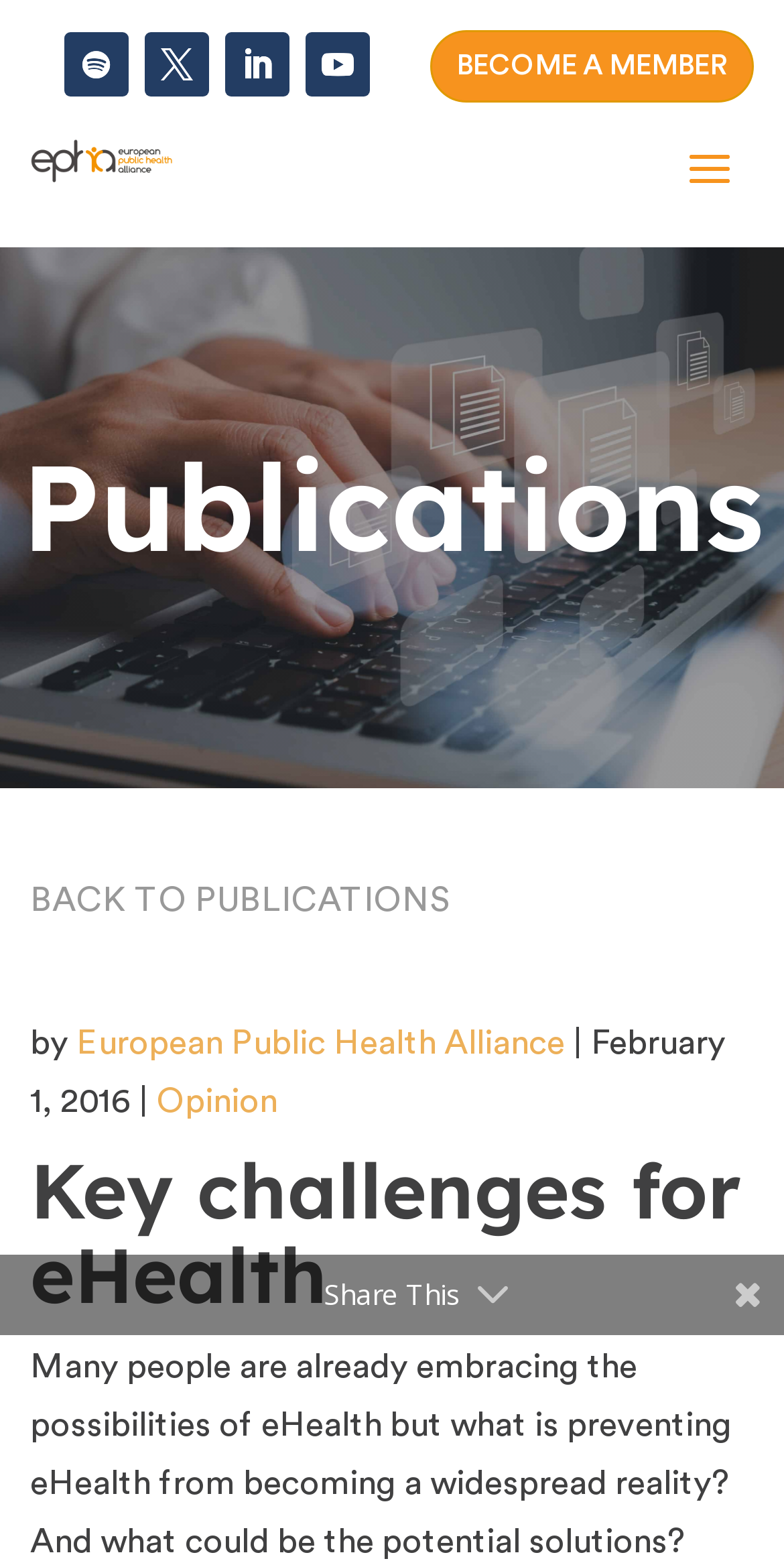Identify the bounding box coordinates of the region that needs to be clicked to carry out this instruction: "Visit the European Public Health Alliance website". Provide these coordinates as four float numbers ranging from 0 to 1, i.e., [left, top, right, bottom].

[0.097, 0.656, 0.721, 0.678]